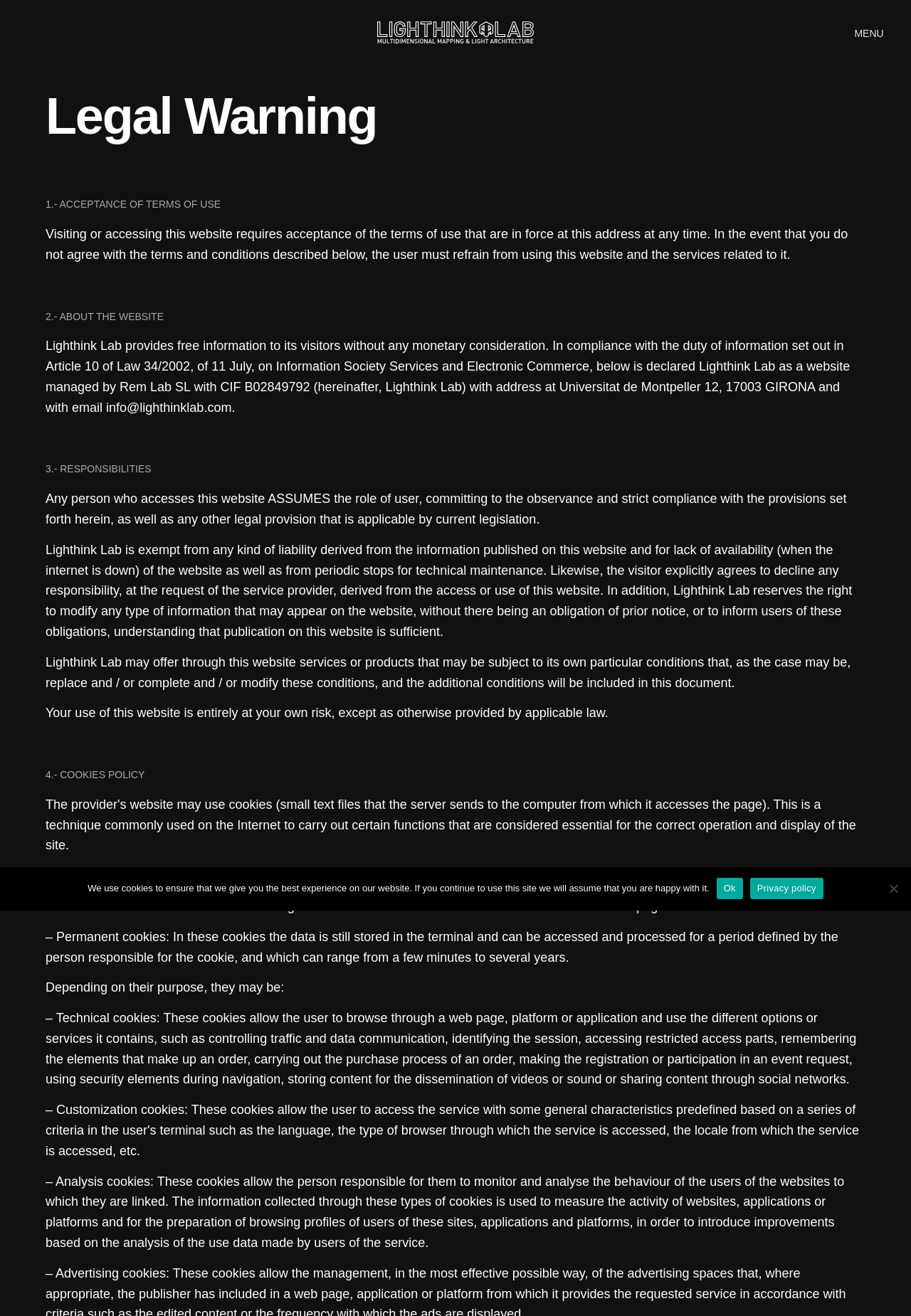Determine the bounding box for the UI element described here: "Ok".

[0.786, 0.667, 0.815, 0.683]